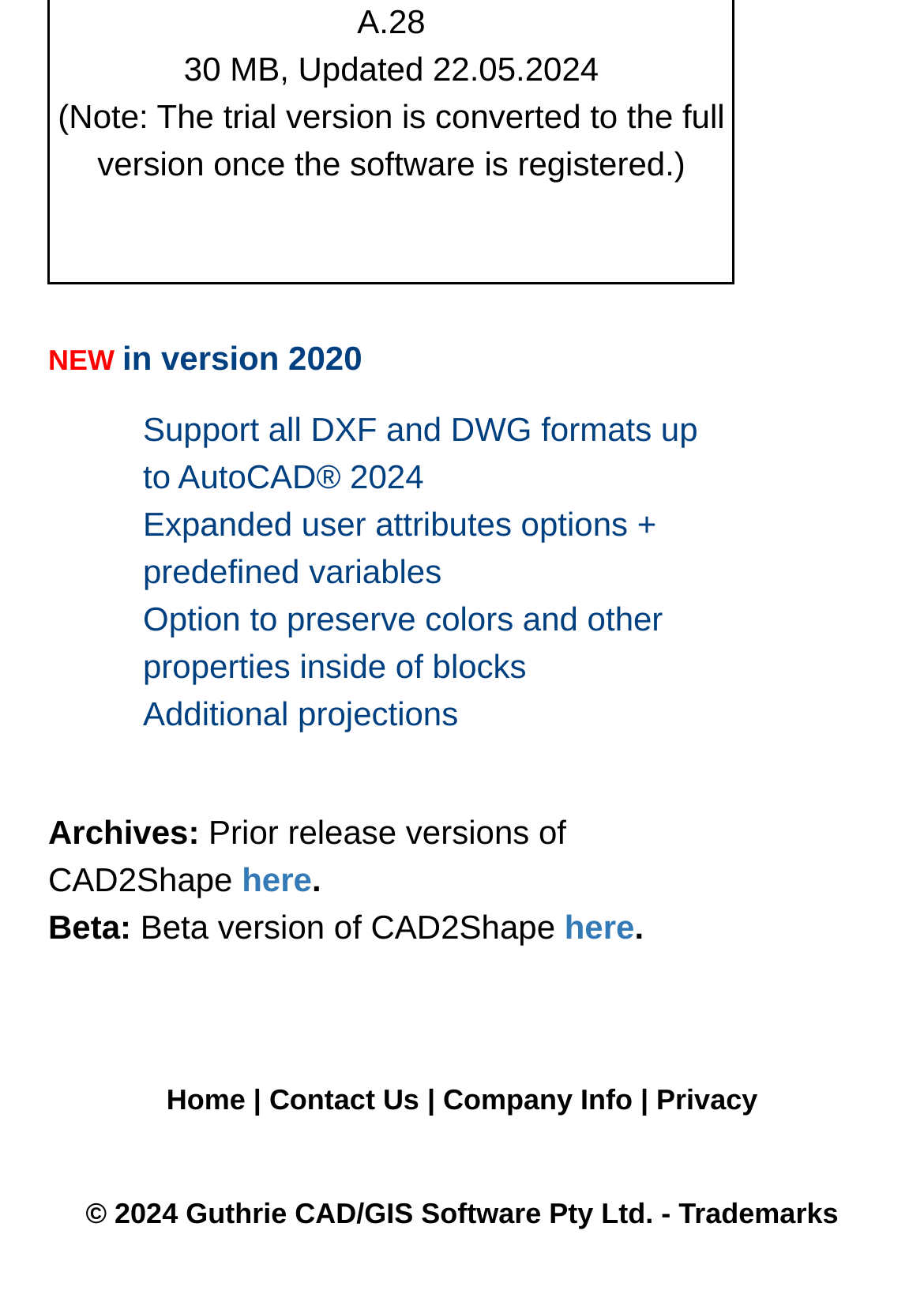What is the relationship between the trial version and the full version of the software?
Please interpret the details in the image and answer the question thoroughly.

The text '(Note: The trial version is converted to the full version once the software is registered.)' indicates that the trial version of the software can be converted to the full version after registration, implying that the trial version has limited functionality that can be unlocked by registering the software.